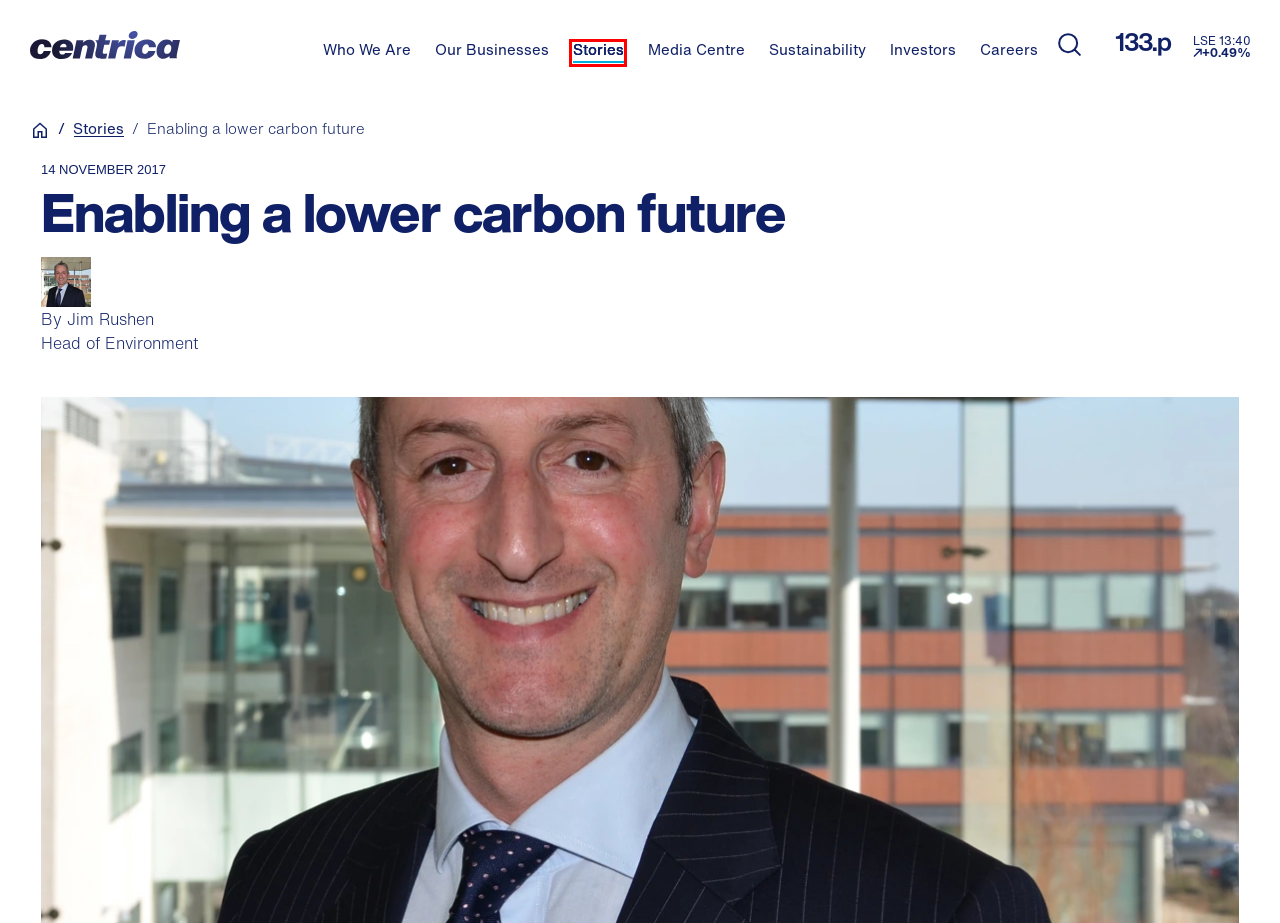Look at the screenshot of a webpage where a red rectangle bounding box is present. Choose the webpage description that best describes the new webpage after clicking the element inside the red bounding box. Here are the candidates:
A. Privacy, Cookies and Legal Disclaimer
B. Contacts
C. Accessibility Statement
D. Gas and electricity, boilers and energy efficiency - British Gas
E. PH Jones – Your heating installation, service and repairs experts.
F. Centrica Energy
G. Stories
H. Suppliers

G